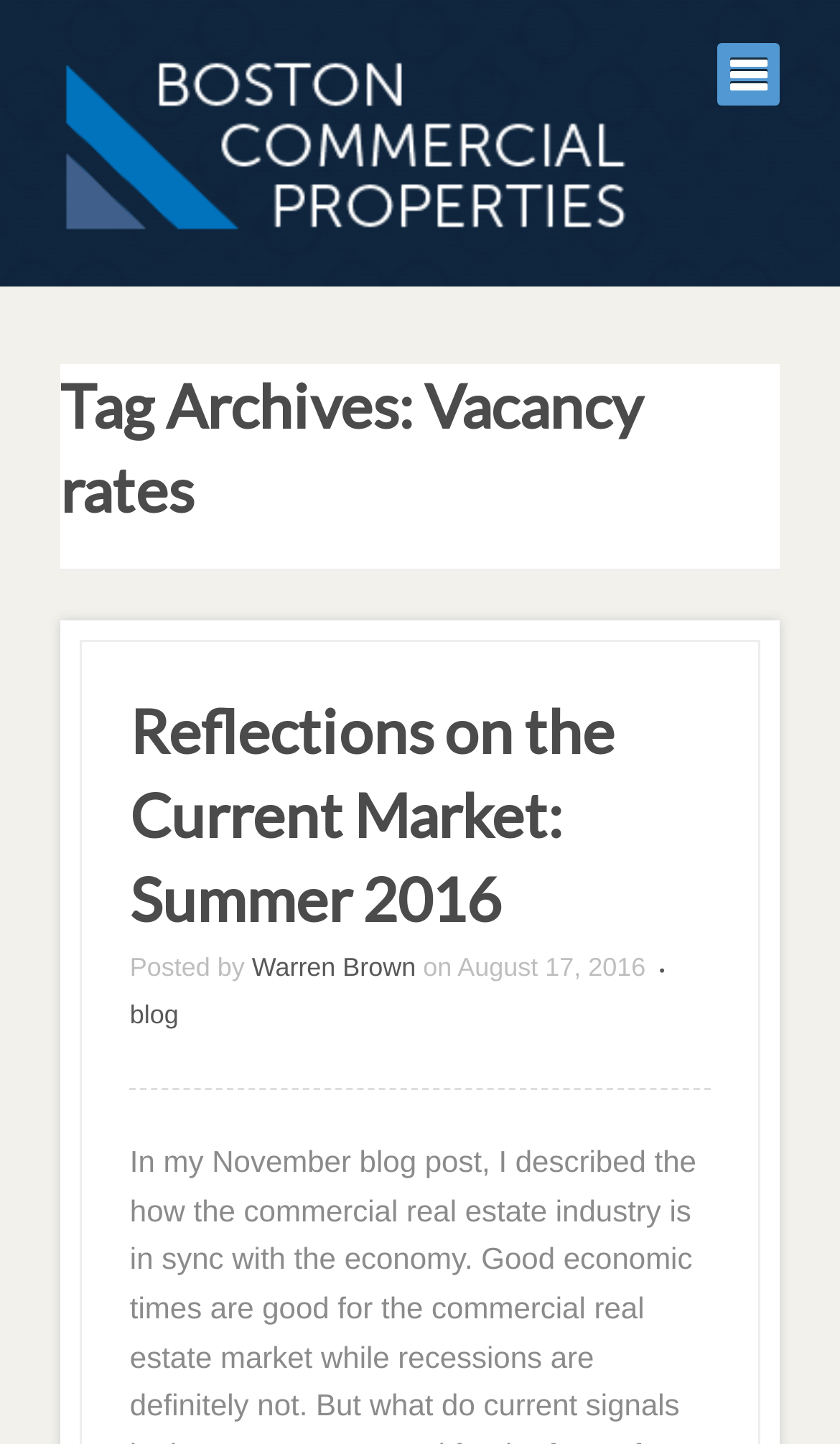Determine the primary headline of the webpage.

Tag Archives: Vacancy rates